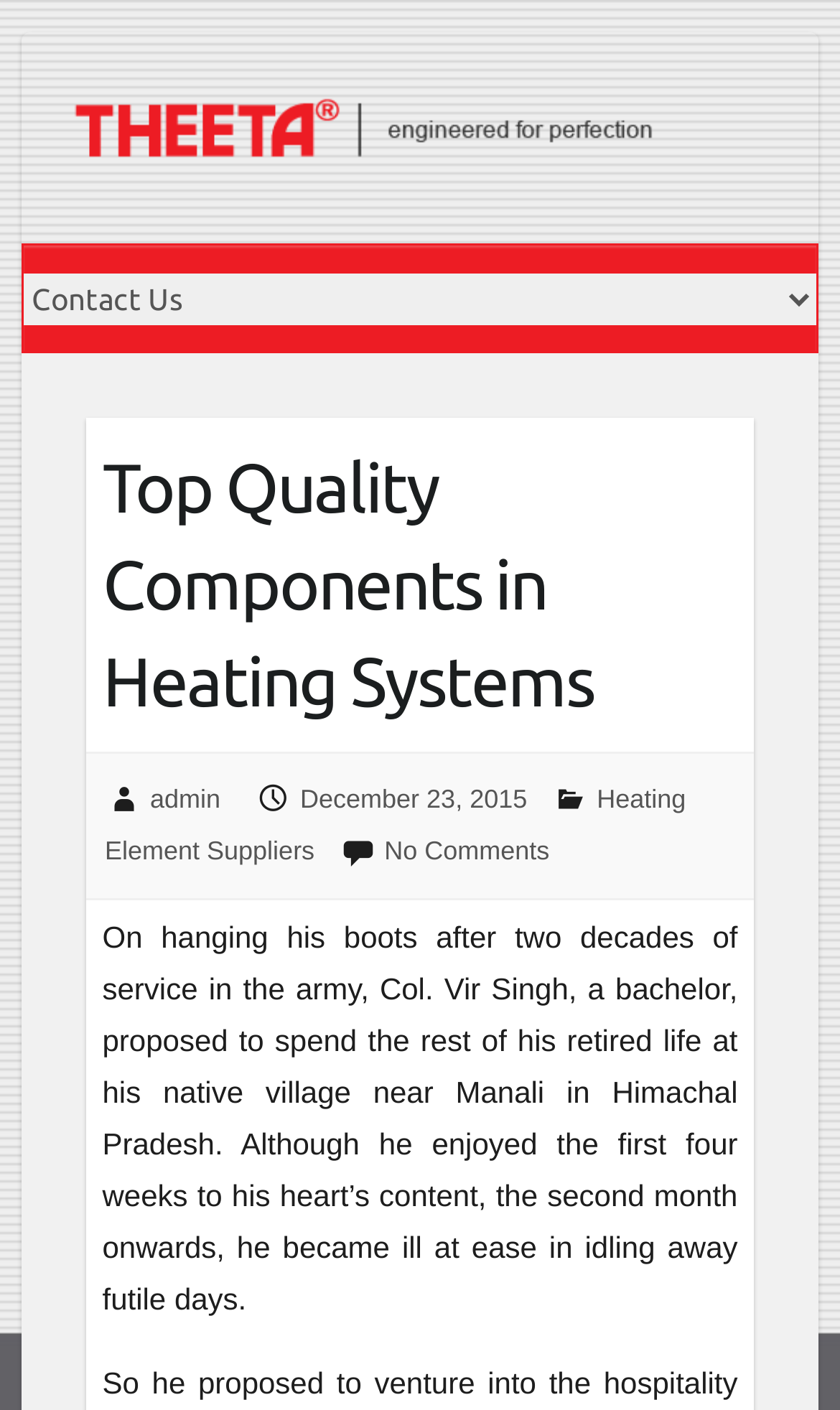What is the name of the blog?
Please respond to the question with a detailed and thorough explanation.

The question asks for the name of the blog, which can be found in the heading element with the text 'Theeta Blog' and an image with the same text. This element is located at the top of the page, indicating that it is the title of the blog.